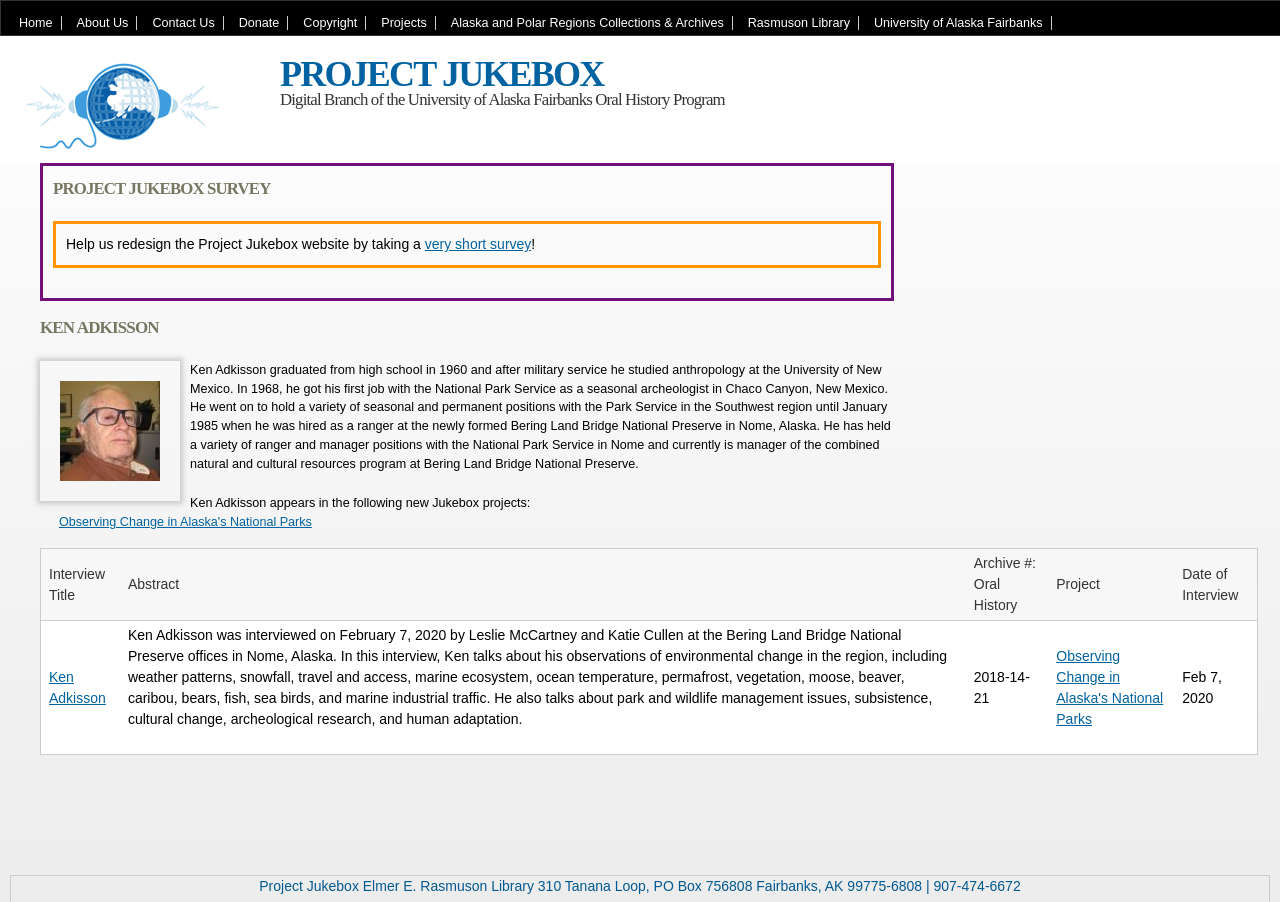Could you indicate the bounding box coordinates of the region to click in order to complete this instruction: "Read related article about Marvel's Ant-Man 3".

None